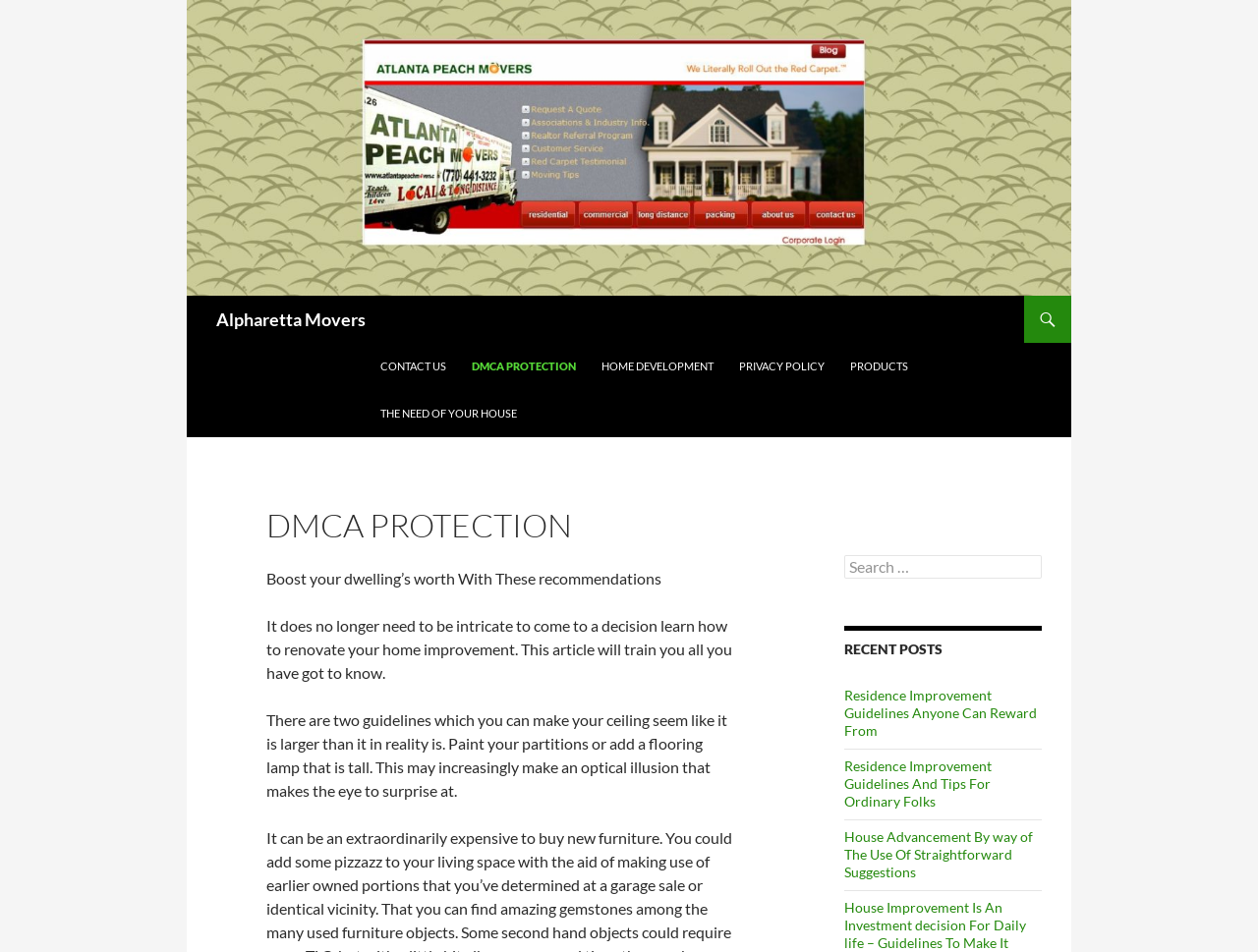Review the image closely and give a comprehensive answer to the question: How many recent posts are listed on this webpage?

Under the heading 'RECENT POSTS', there are three links to recent posts, which are 'Residence Improvement Guidelines Anyone Can Reward From', 'Residence Improvement Guidelines And Tips For Ordinary Folks', and 'House Advancement By way of The Use Of Straightforward Suggestions'.